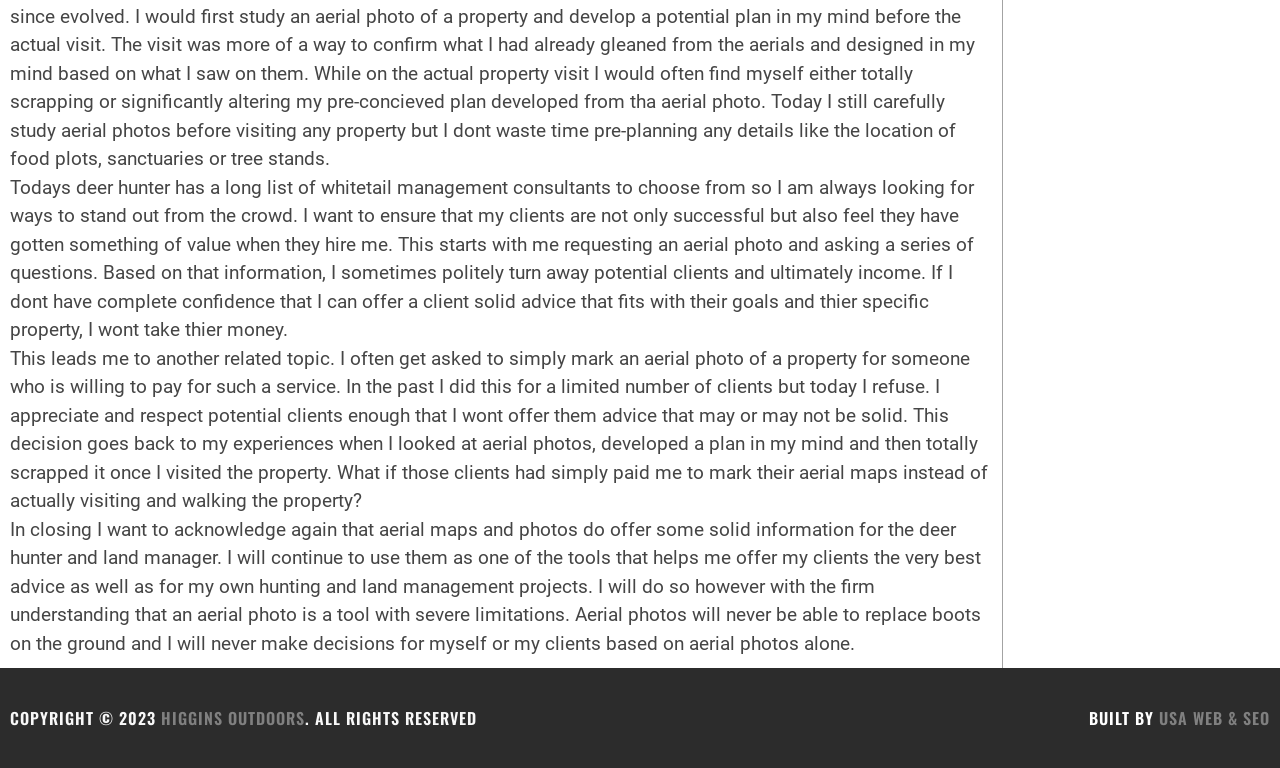Locate the UI element that matches the description USA Web & SEO in the webpage screenshot. Return the bounding box coordinates in the format (top-left x, top-left y, bottom-right x, bottom-right y), with values ranging from 0 to 1.

[0.905, 0.919, 0.992, 0.95]